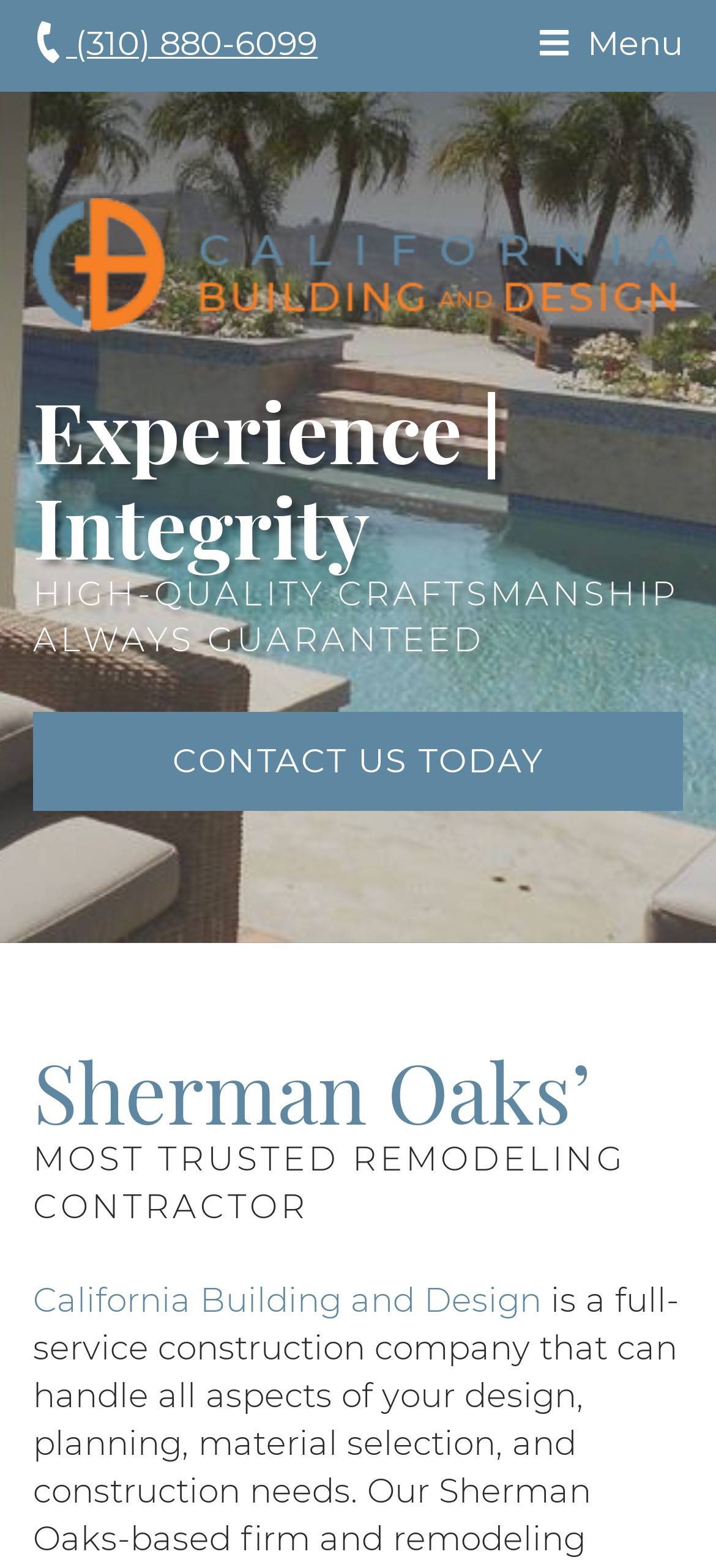Based on the element description (310) 880-6099, identify the bounding box coordinates for the UI element. The coordinates should be in the format (top-left x, top-left y, bottom-right x, bottom-right y) and within the 0 to 1 range.

[0.046, 0.014, 0.444, 0.044]